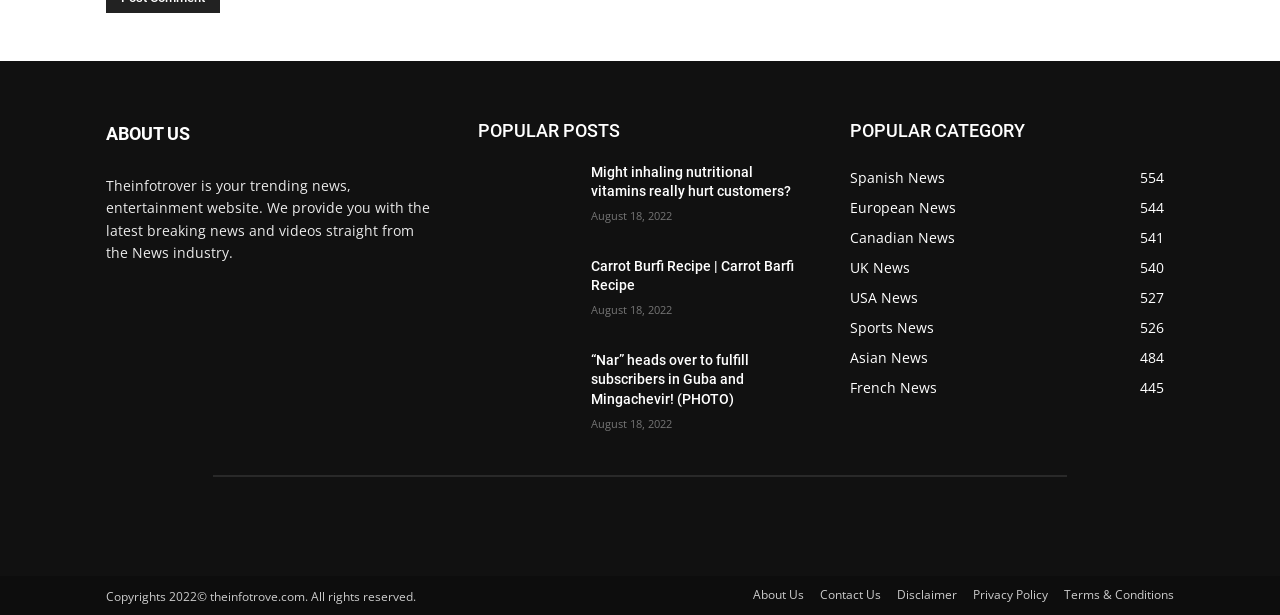Please identify the bounding box coordinates of the region to click in order to complete the task: "Search for something". The coordinates must be four float numbers between 0 and 1, specified as [left, top, right, bottom].

None